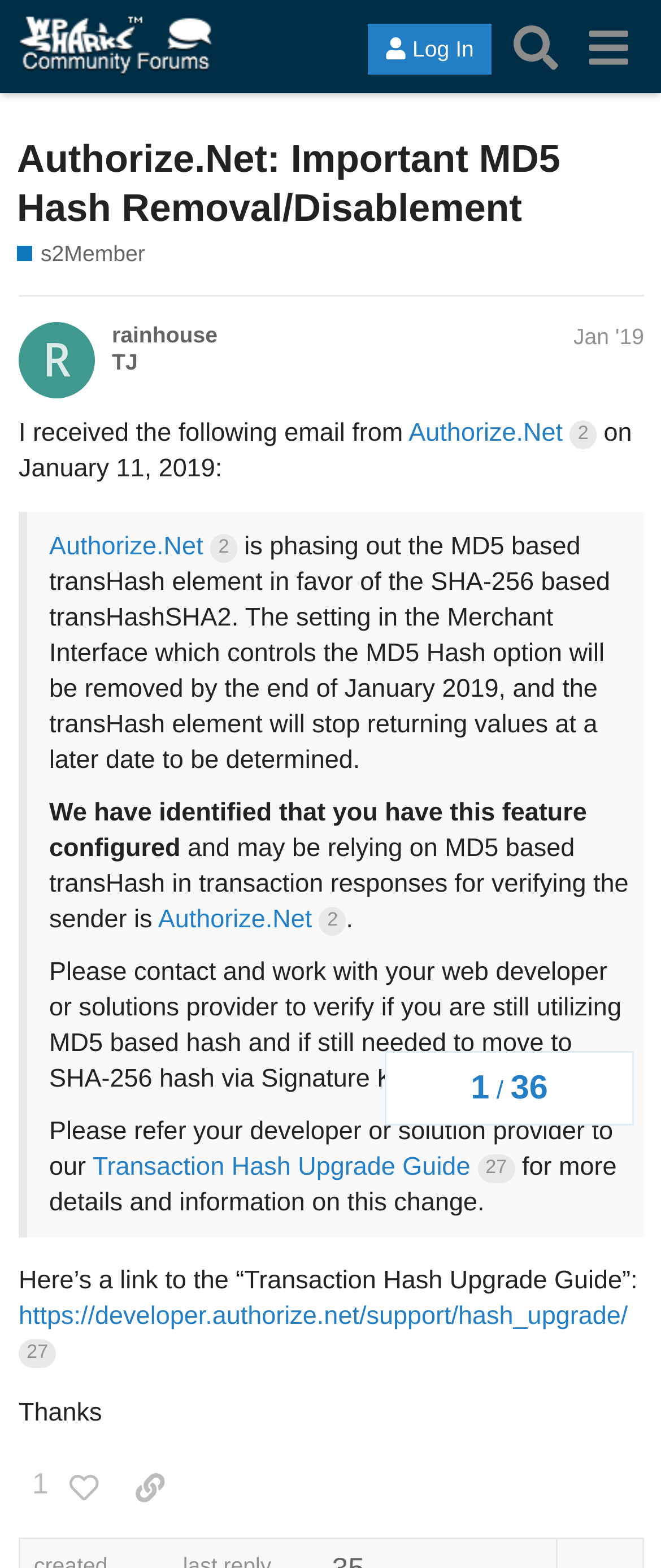Elaborate on the webpage's design and content in a detailed caption.

This webpage appears to be a forum discussion thread on the WP Sharks Community Forums. At the top, there is a header section with a link to the forum's homepage, a search bar, and a login button. Below the header, there is a heading that reads "Authorize.Net: Important MD5 Hash Removal/Disablement" followed by a link to the same title.

The main content of the page is a discussion thread started by a user named "rainhouse" on January 11, 2019. The thread begins with a blockquote containing an email from Authorize.Net, which announces the phasing out of the MD5-based transHash element in favor of the SHA-256-based transHashSHA2. The email explains that the setting in the Merchant Interface will be removed by the end of January 2019 and that users need to verify if they are still utilizing MD5-based hash and move to SHA-256 hash via Signature Key.

Below the blockquote, there is a link to the "Transaction Hash Upgrade Guide" with 27 clicks, followed by a brief message from the user thanking others. The thread also includes buttons to like, share, or reply to the post.

On the right side of the page, there is a navigation section showing the topic progress, with headings and static text indicating the number of posts and replies. There are also links to other topics and categories at the top and bottom of the page.